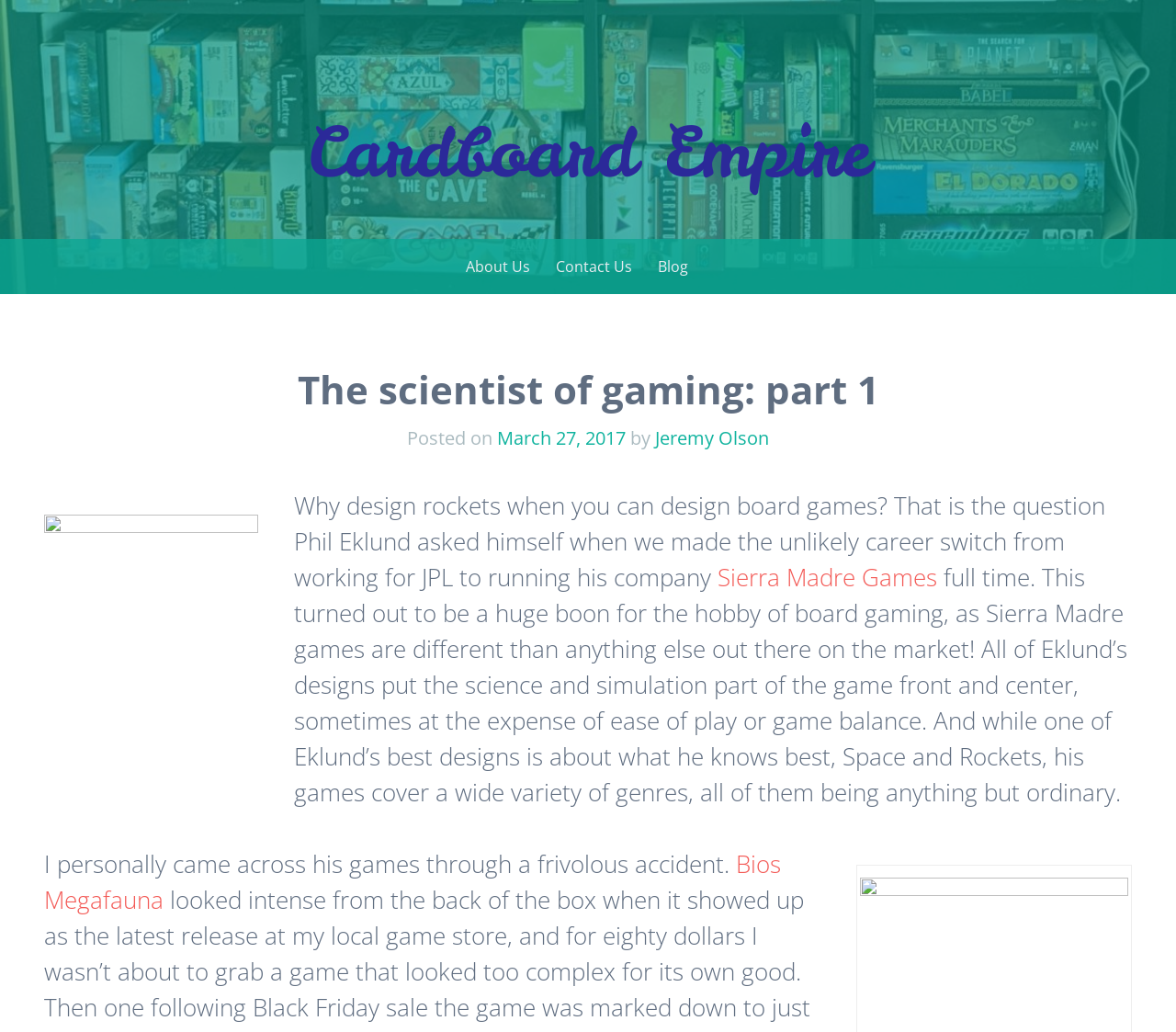Please find the bounding box coordinates for the clickable element needed to perform this instruction: "learn more about Sierra Madre Games".

[0.61, 0.544, 0.797, 0.576]